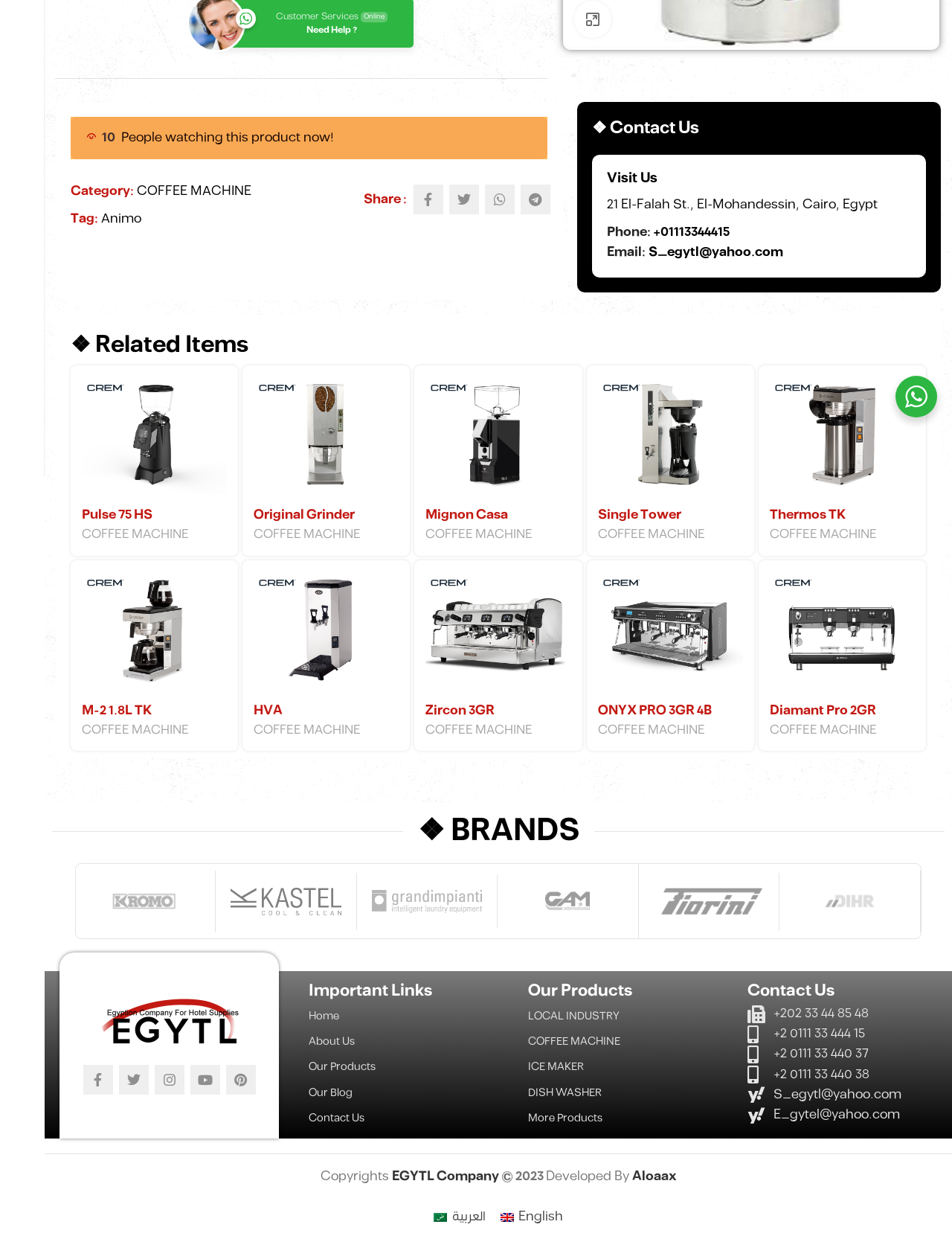Please find the bounding box coordinates (top-left x, top-left y, bottom-right x, bottom-right y) in the screenshot for the UI element described as follows: +2 0111 33 440 37

[0.785, 0.845, 0.977, 0.861]